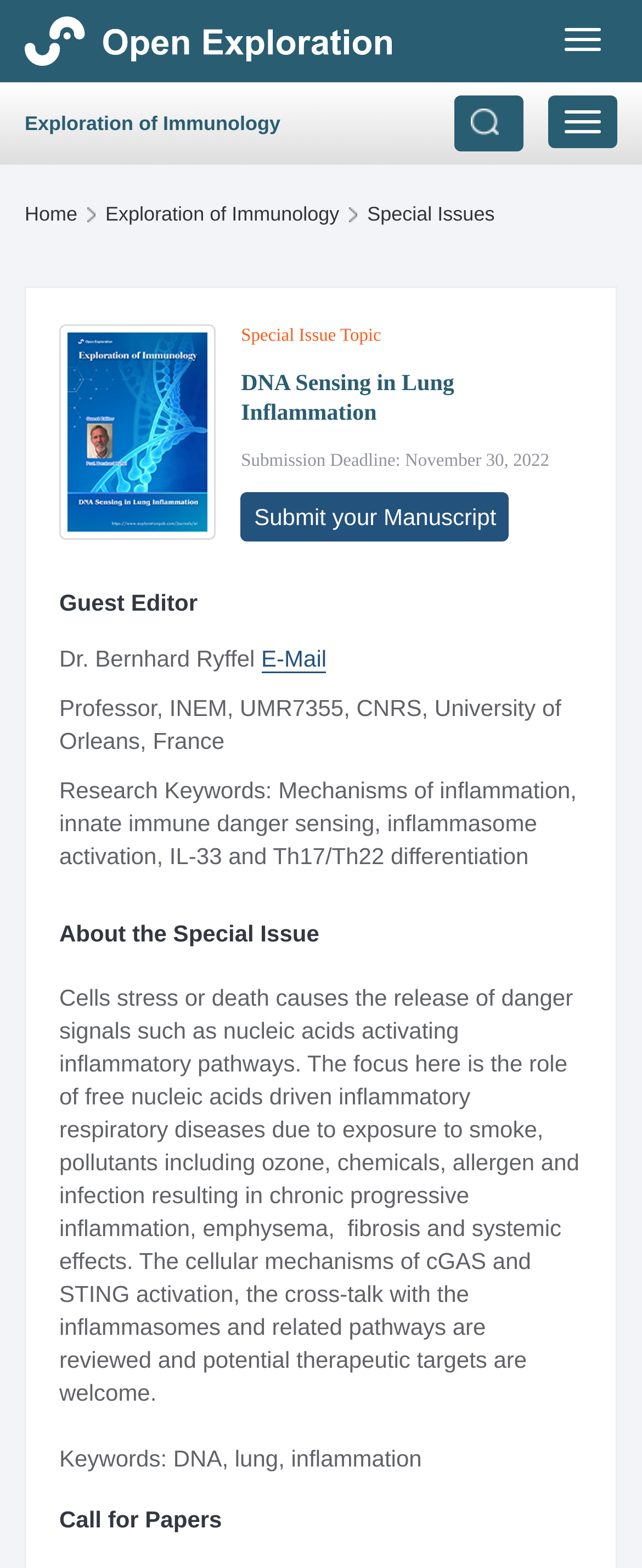Give a comprehensive overview of the webpage, including key elements.

The webpage is about the "Exploration of Immunology" and appears to be a special issue webpage for a scientific journal. At the top right corner, there are two buttons labeled "切换导航" (switch navigation) and another button with no label. Below these buttons, there is a link to the "Exploration of Immunology" webpage and a link to the "Home" page.

The main content of the webpage is divided into several sections. The first section is about a special issue topic, "DNA Sensing in Lung Inflammation", with a submission deadline of November 30, 2022. There is a button to "Submit your Manuscript" below this section.

The next section is about the guest editor, Dr. Bernhard Ryffel, with his email address and a brief description of his research keywords. Below this section, there is a heading "About the Special Issue" followed by a lengthy paragraph describing the focus of the special issue, which is the role of free nucleic acids in driving inflammatory respiratory diseases.

Finally, there is a section with a heading "Call for Papers" at the bottom of the webpage. Throughout the webpage, there are several links to other pages, including "Special Issues" and "Exploration of Immunology". There is also an image on the webpage, but its content is not described.